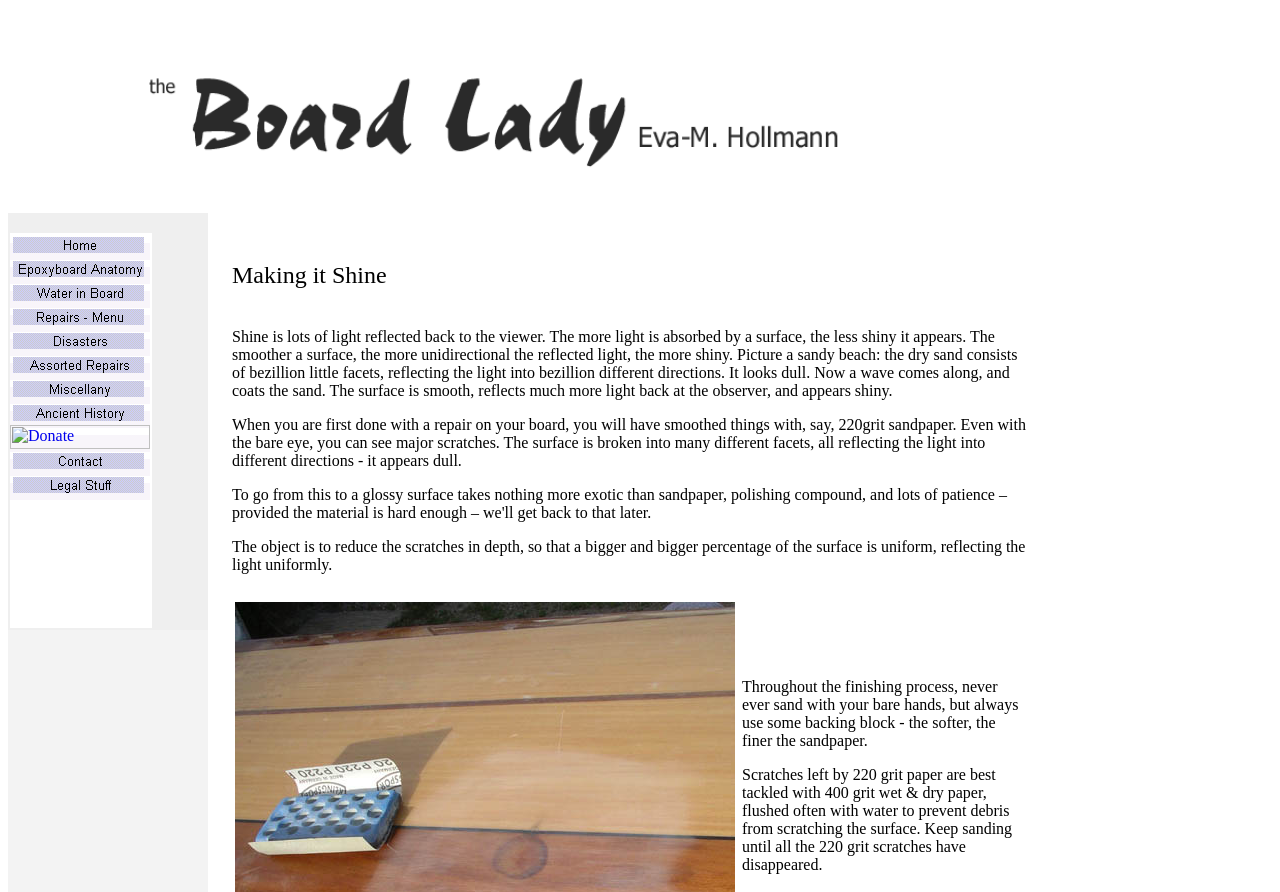Please give a succinct answer using a single word or phrase:
What happens to the light when it hits a smooth surface?

It is reflected back